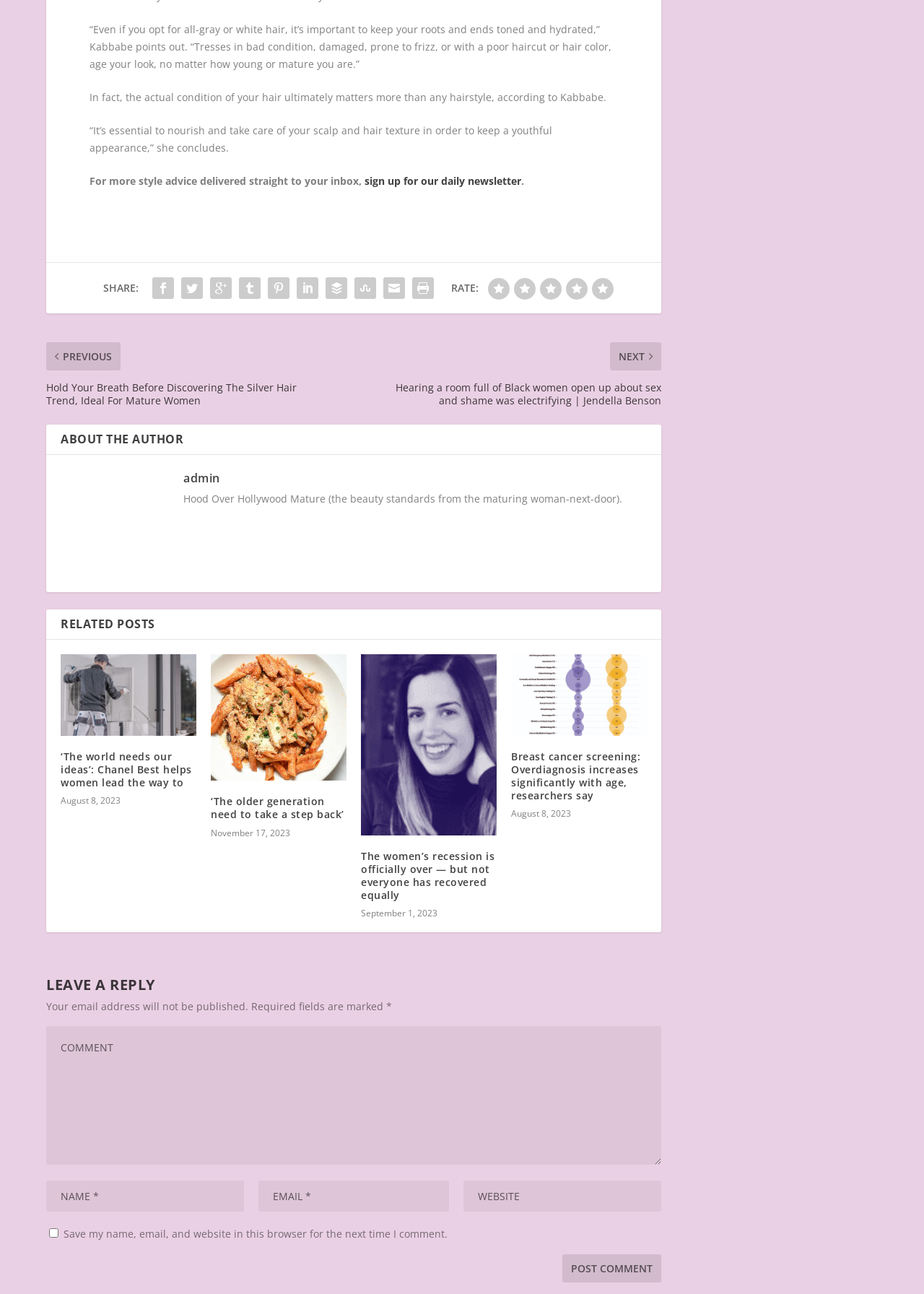Please identify the bounding box coordinates of the clickable region that I should interact with to perform the following instruction: "share on Facebook". The coordinates should be expressed as four float numbers between 0 and 1, i.e., [left, top, right, bottom].

[0.161, 0.204, 0.192, 0.226]